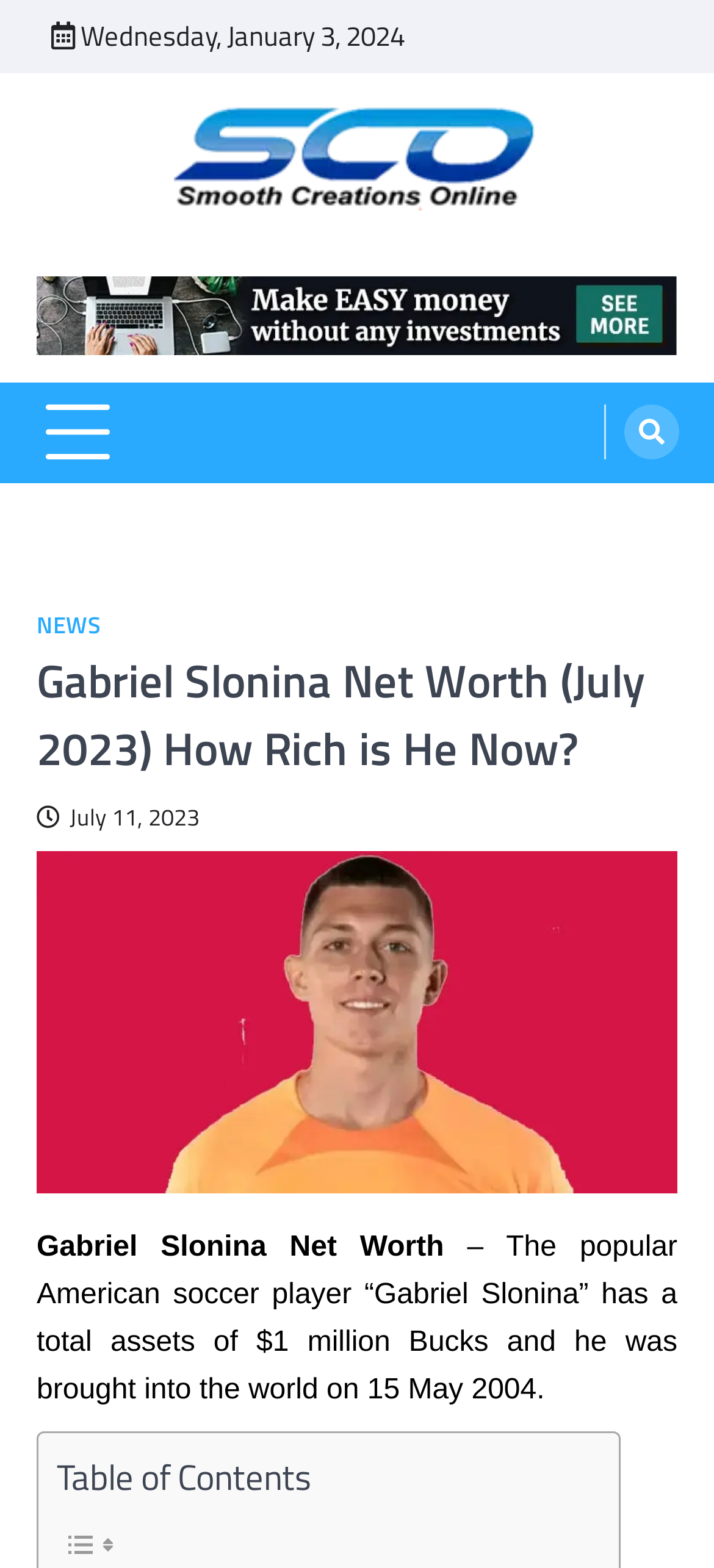Provide a short answer to the following question with just one word or phrase: When was Gabriel Slonina born?

May 15, 2004